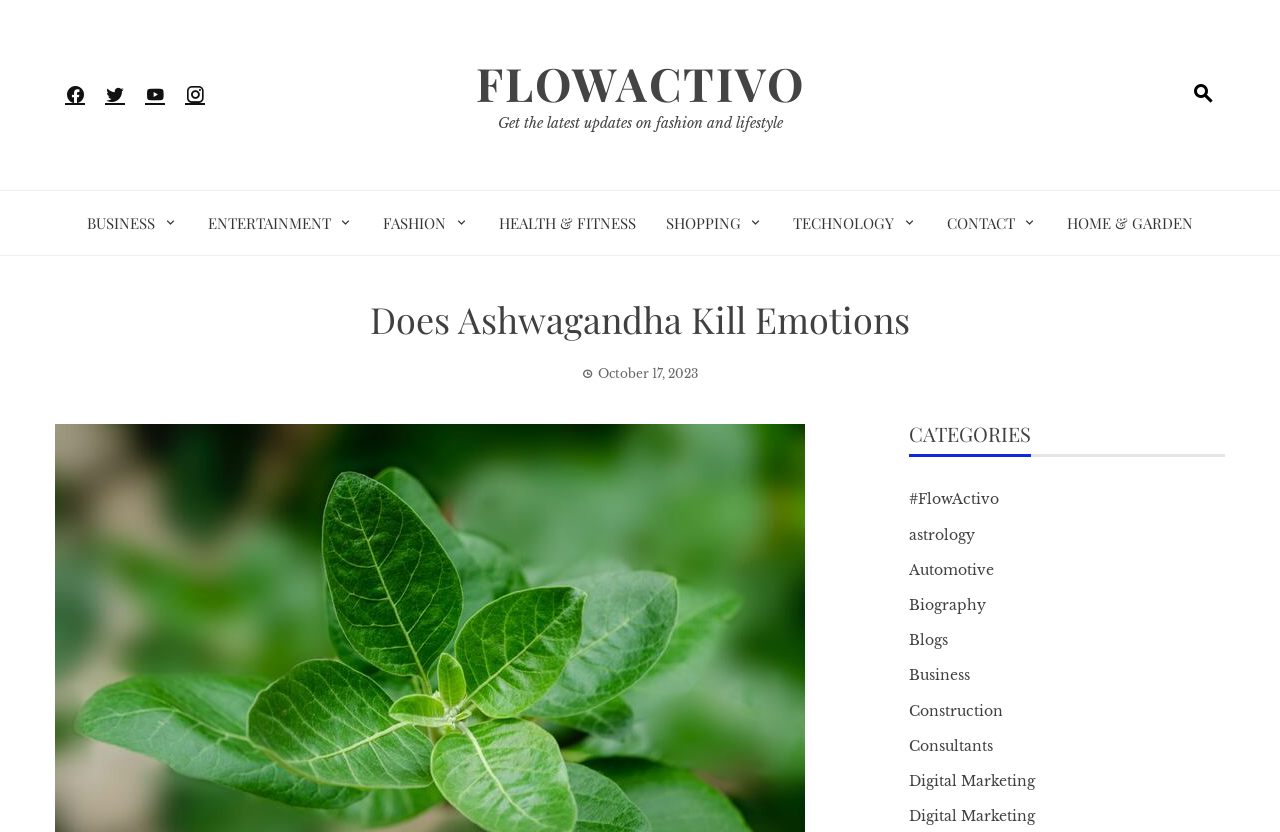What is the date of the article?
Please provide a single word or phrase based on the screenshot.

October 17, 2023